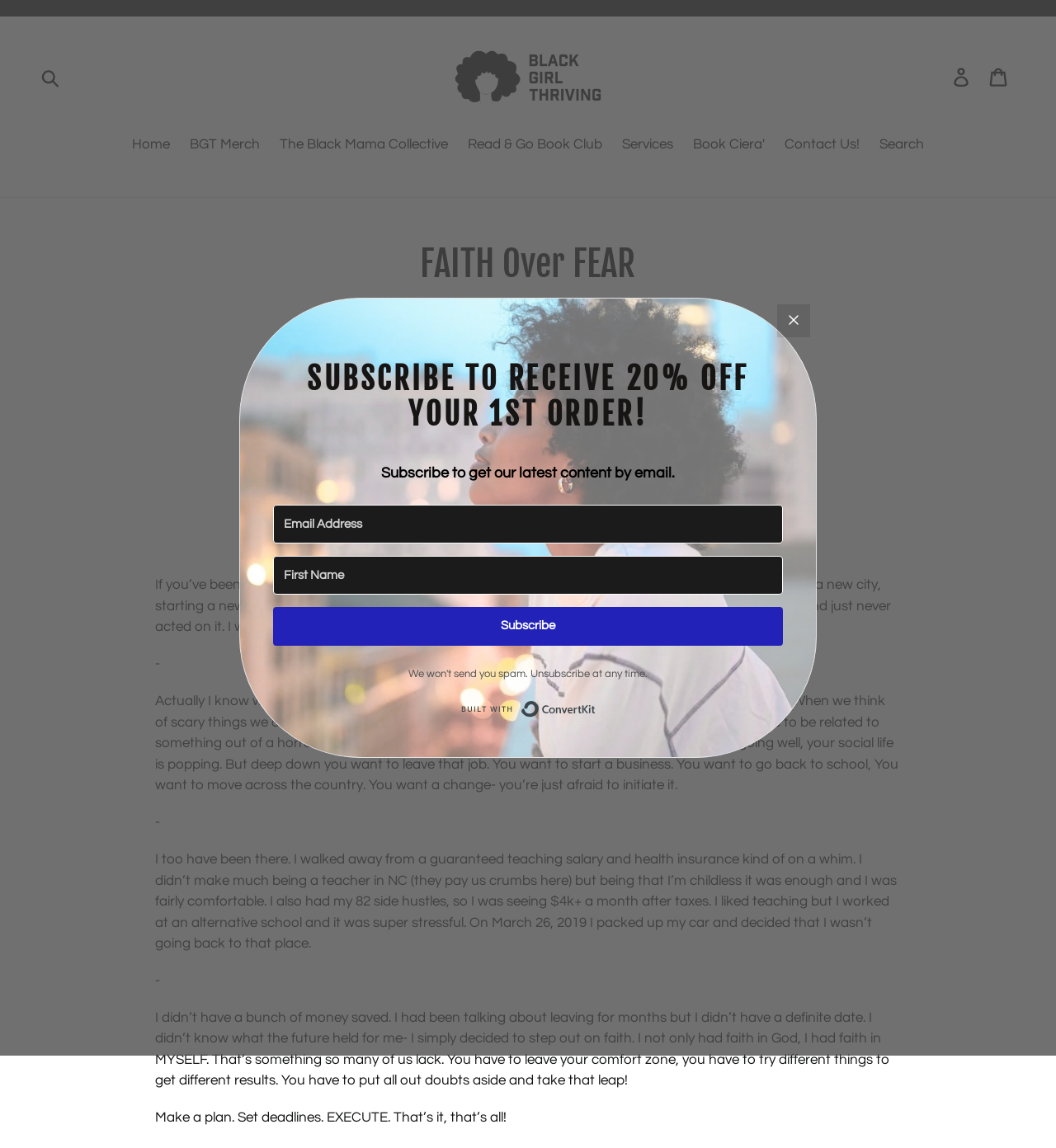What is the author's profession?
Look at the screenshot and respond with one word or a short phrase.

Teacher